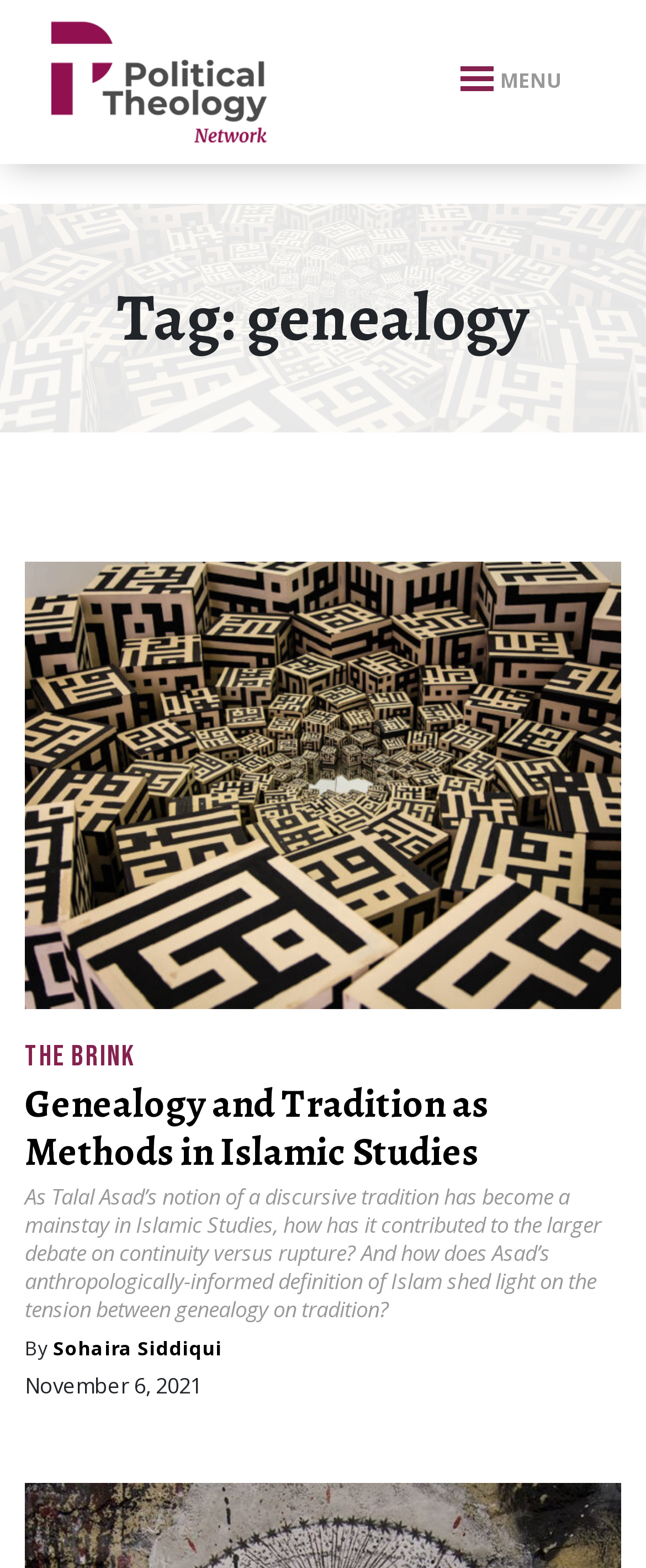How many articles are displayed on the webpage?
Answer briefly with a single word or phrase based on the image.

At least 2